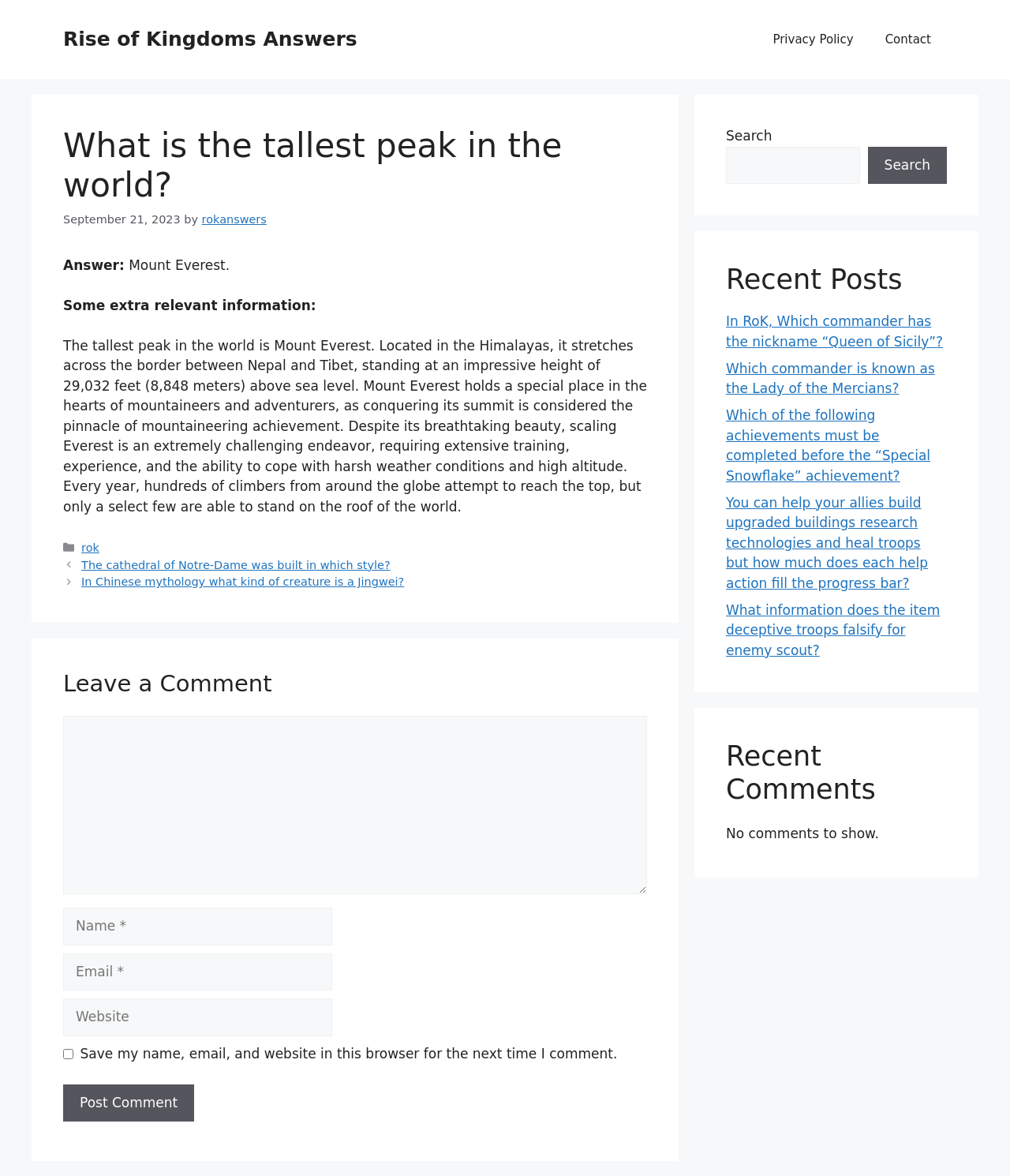Please specify the coordinates of the bounding box for the element that should be clicked to carry out this instruction: "Click on the link to In RoK, Which commander has the nickname “Queen of Sicily”?". The coordinates must be four float numbers between 0 and 1, formatted as [left, top, right, bottom].

[0.719, 0.266, 0.934, 0.297]